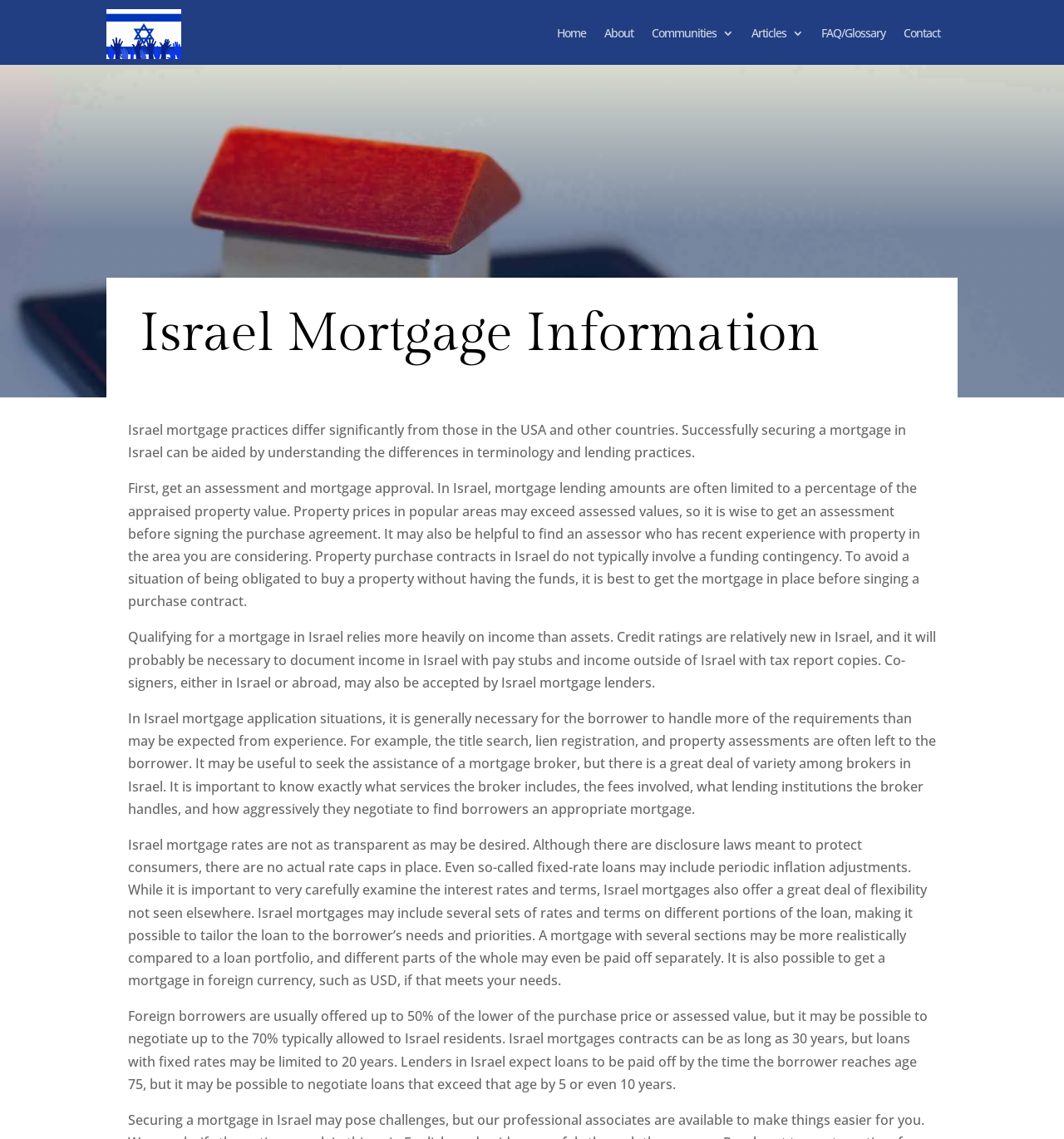Based on the provided description, "Contact", find the bounding box of the corresponding UI element in the screenshot.

[0.849, 0.024, 0.884, 0.04]